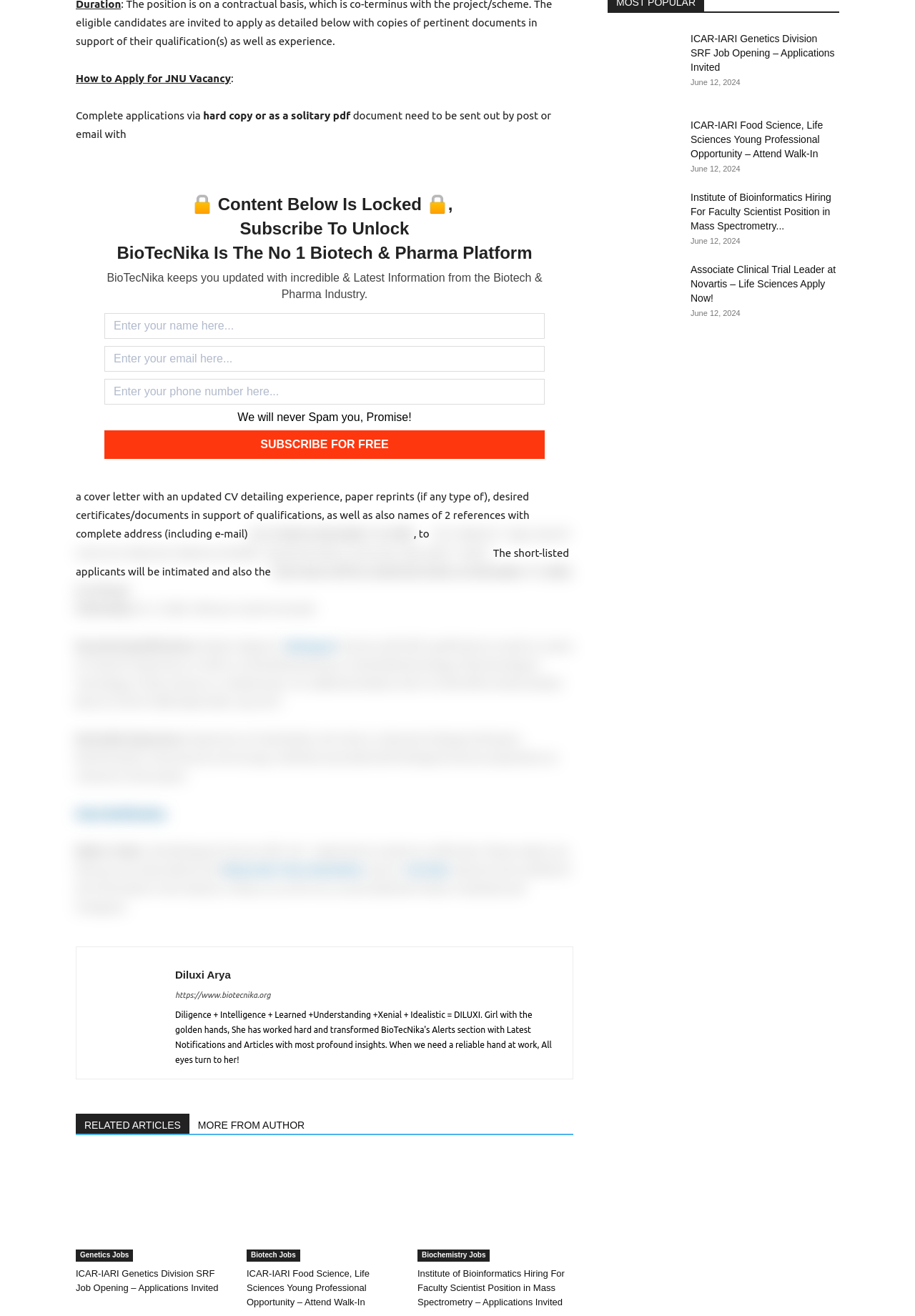Respond to the following query with just one word or a short phrase: 
What is the purpose of the 'SUBSCRIBE FOR FREE' button?

To unlock content